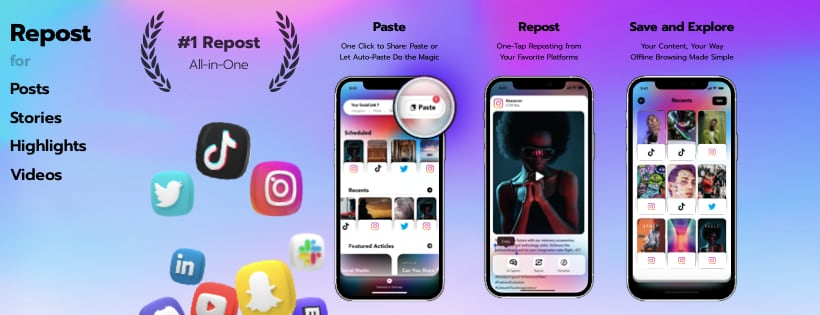Provide a comprehensive description of the image.

The image showcases a vibrant, multi-functional app designed for reposting content across various social media platforms. The heading "Repost for" indicates its purpose, highlighting that it serves posts, stories, highlights, and videos. At the center, it features a prominent "#1 Repost All-in-One" badge, signifying its top ranking in the repost category. 

On the left, icons from popular social media platforms like TikTok, Instagram, and Twitter create a visual collage that captures the essence of digital sharing. To the right, three smartphone screens demonstrate the app's functionality: 

1. **Paste** - Promoting a seamless one-click sharing experience.
2. **Repost** - Illustrated with an easy one-tap feature for retrieving content from favorite platforms.
3. **Save and Explore** - Highlighting user content management for effortless offline browsing.

The background gradient, blending soothing purples and blues, enhances the modern and user-friendly aesthetic of the app, inviting users to engage with its innovative capabilities.